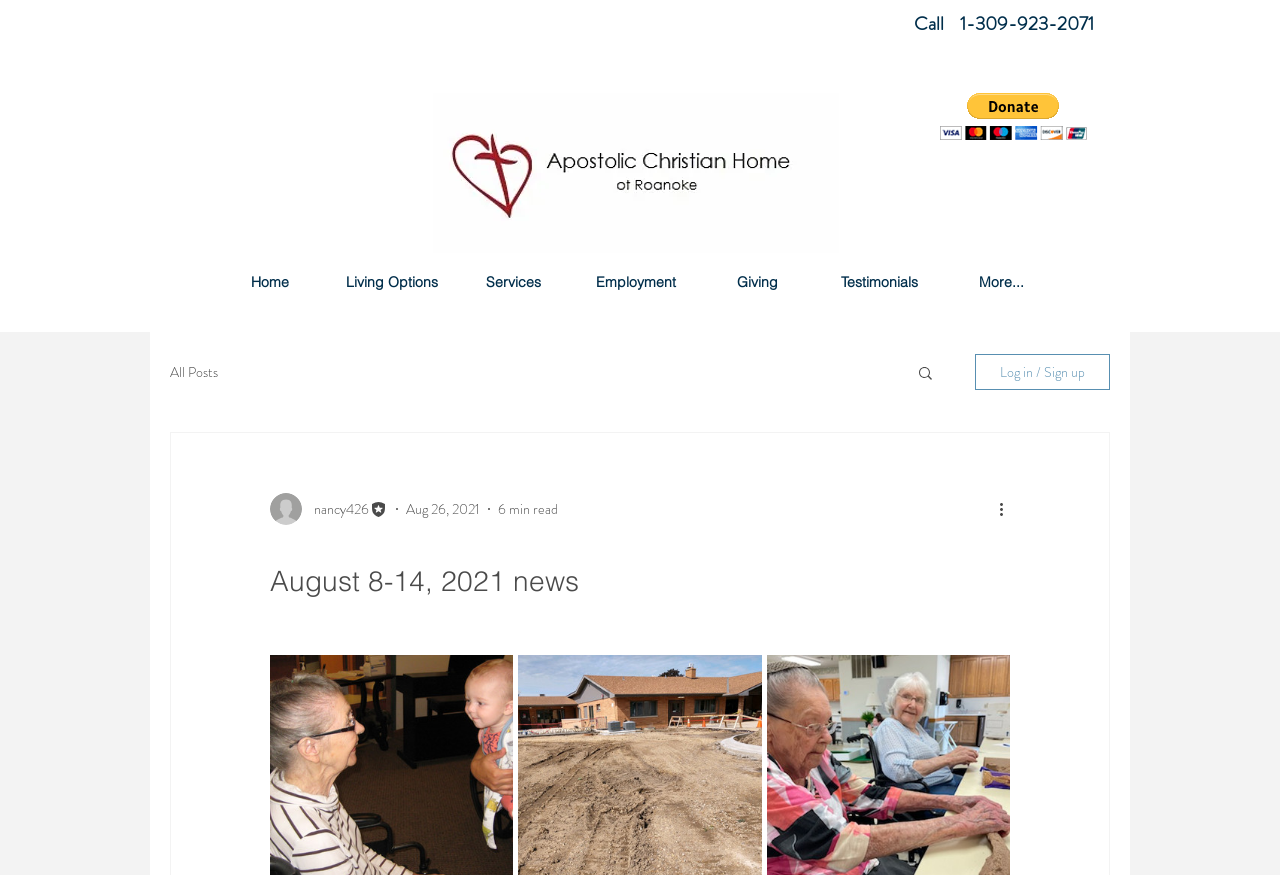What is the navigation menu item after 'Living Options'?
We need a detailed and meticulous answer to the question.

I found the navigation menu items by looking at the navigation element with the text 'Site', which contains a list of links and generic elements. The element after 'Living Options' is 'Services'.